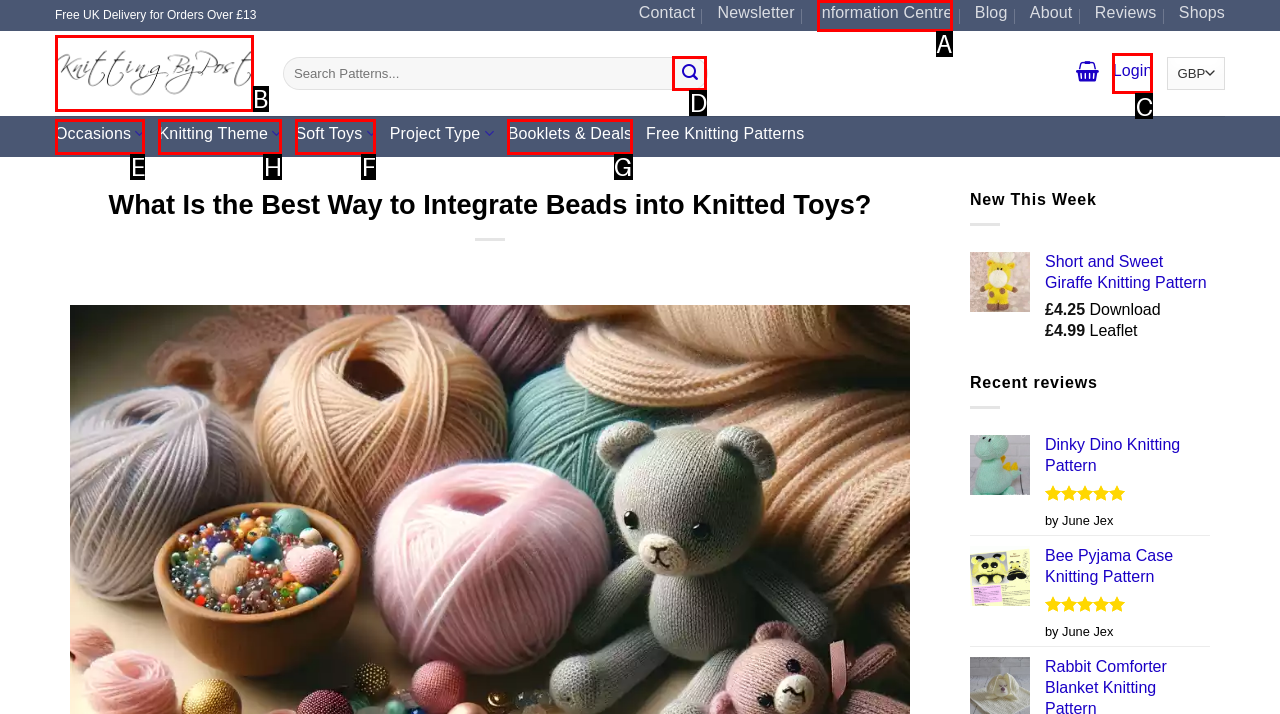Out of the given choices, which letter corresponds to the UI element required to Explore the knitting theme? Answer with the letter.

H